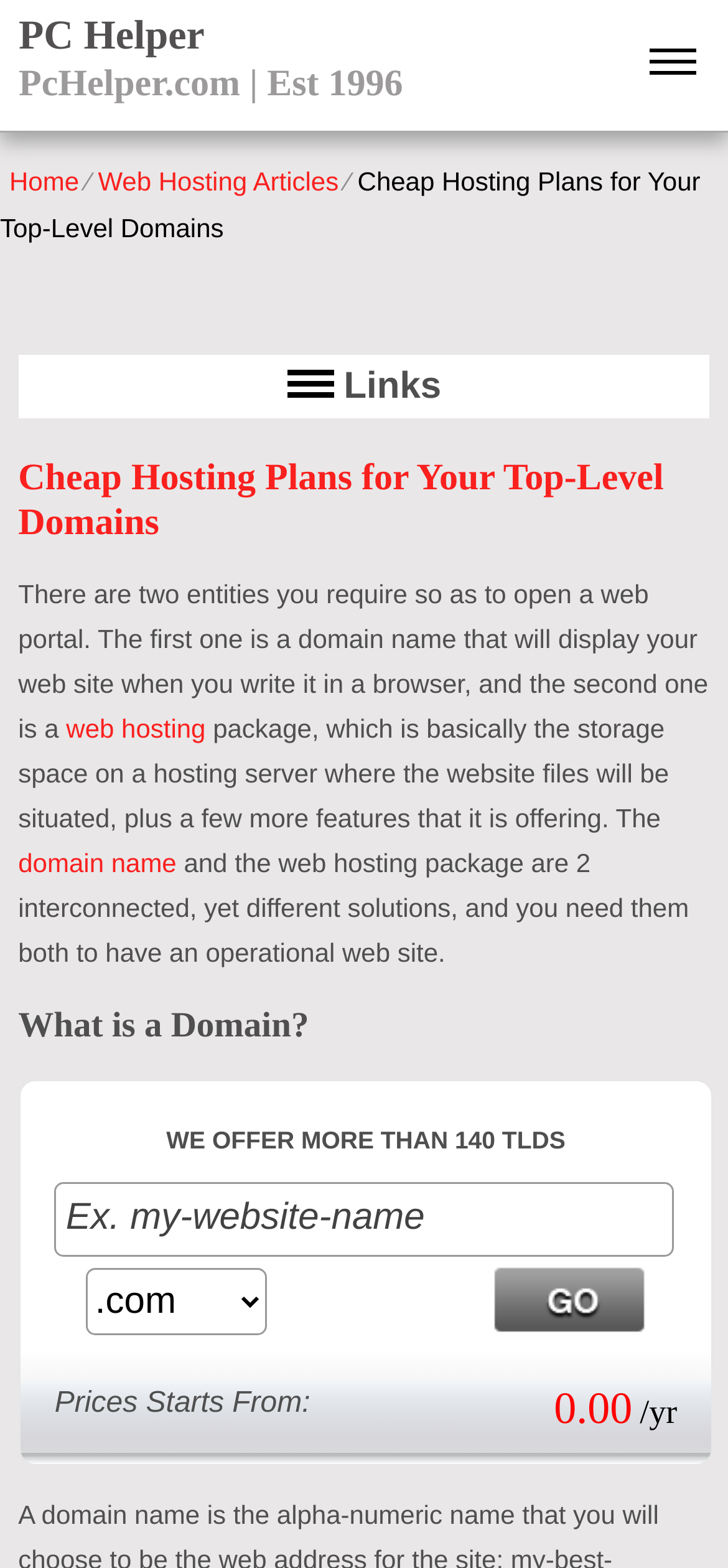Based on the element description Web Hosting Articles, identify the bounding box coordinates for the UI element. The coordinates should be in the format (top-left x, top-left y, bottom-right x, bottom-right y) and within the 0 to 1 range.

[0.135, 0.106, 0.465, 0.125]